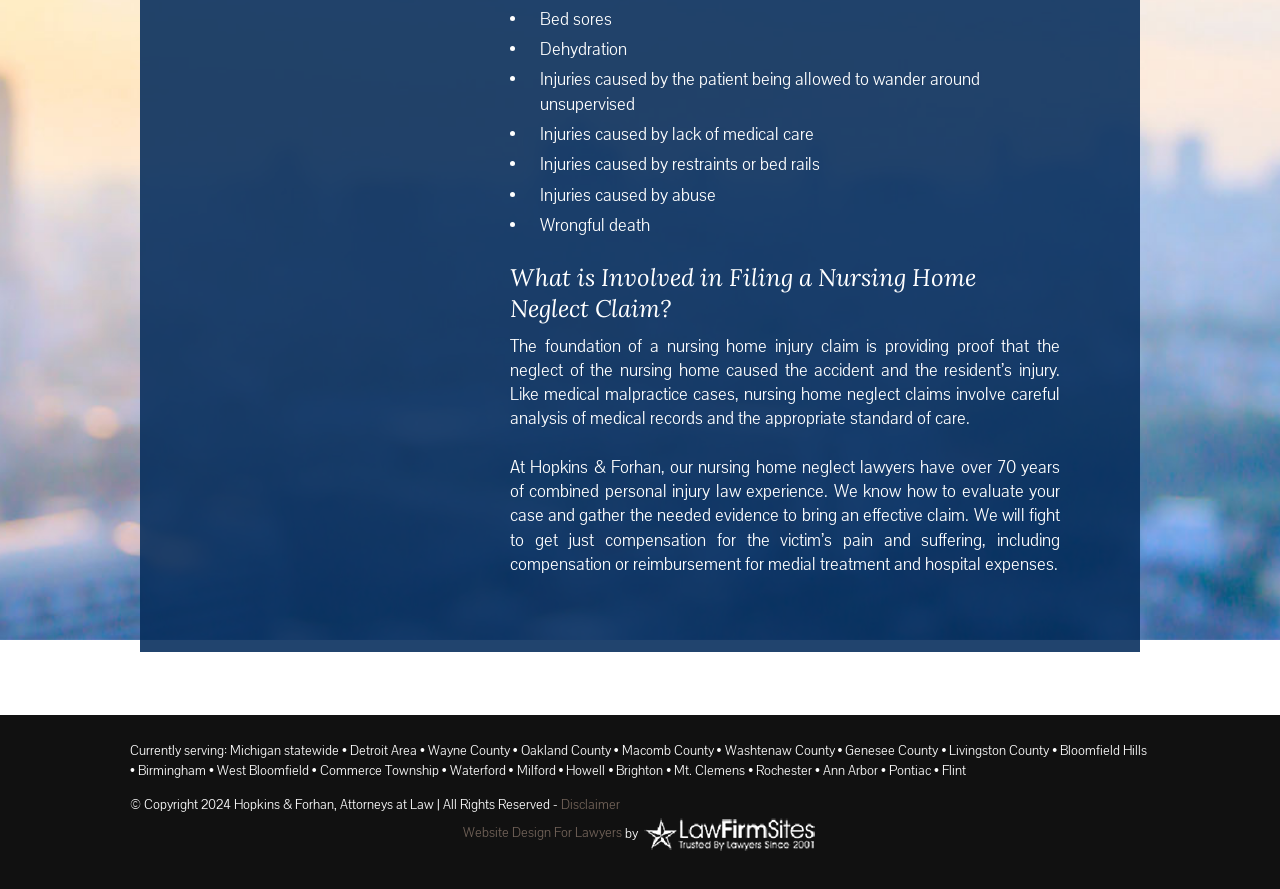Find the bounding box coordinates for the UI element that matches this description: "Website Design For Lawyers".

[0.361, 0.927, 0.486, 0.947]